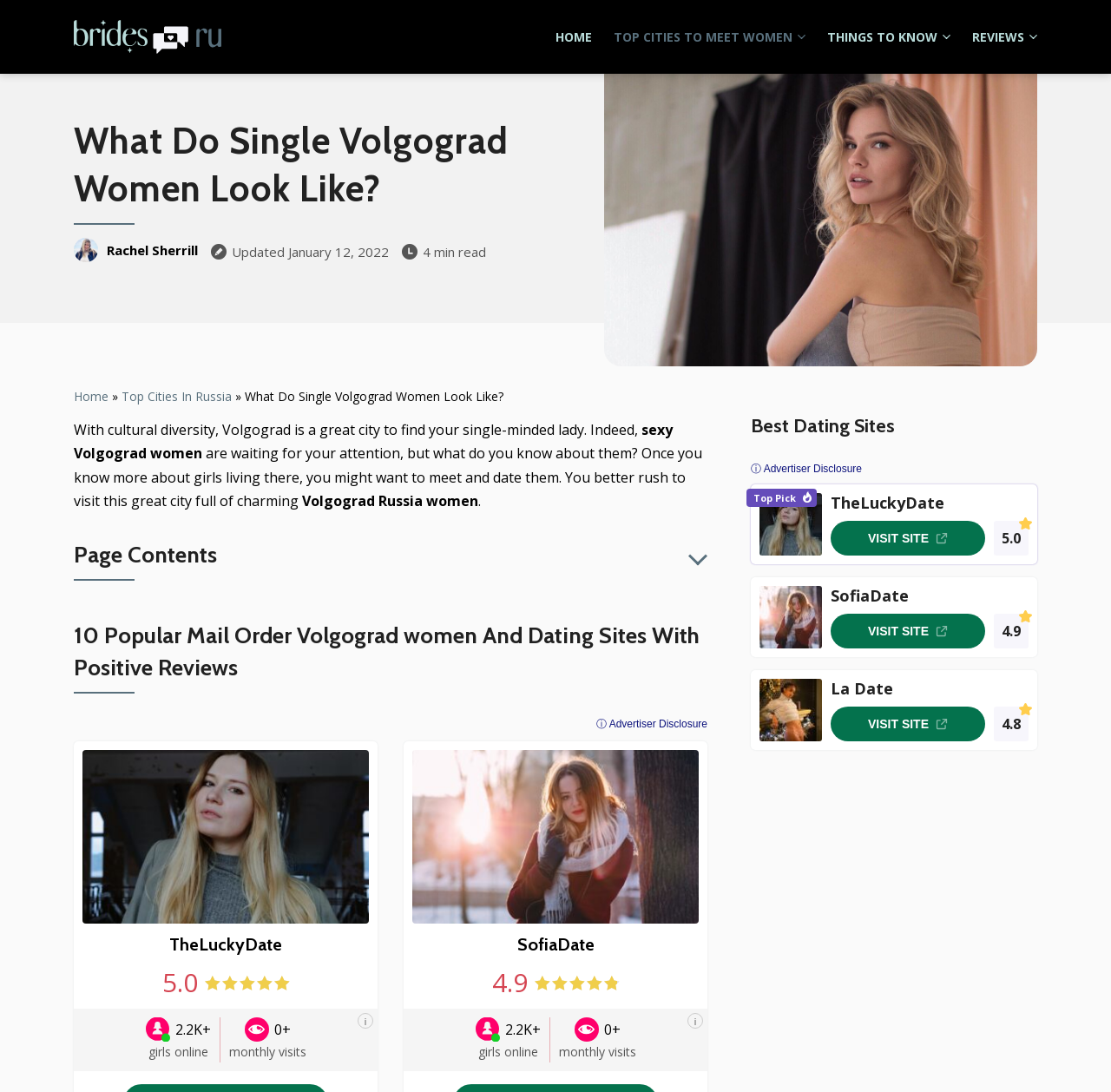What is the rating of SofiaDate?
Based on the image, answer the question in a detailed manner.

I looked for the rating of SofiaDate on the webpage and found it next to the 'Our Score' label, which is 4.9.